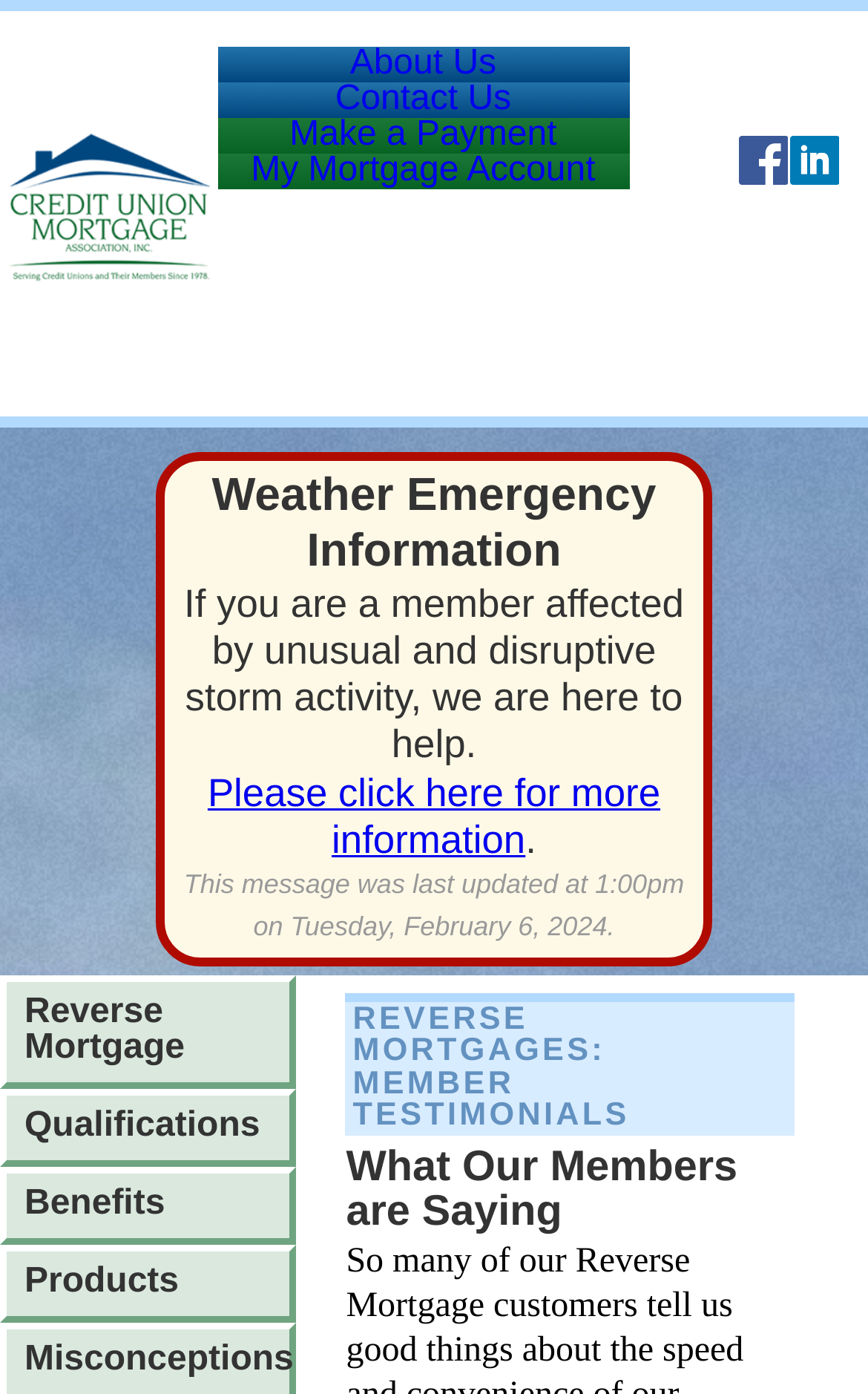Please locate the bounding box coordinates for the element that should be clicked to achieve the following instruction: "Visit Facebook page". Ensure the coordinates are given as four float numbers between 0 and 1, i.e., [left, top, right, bottom].

[0.851, 0.027, 0.907, 0.202]